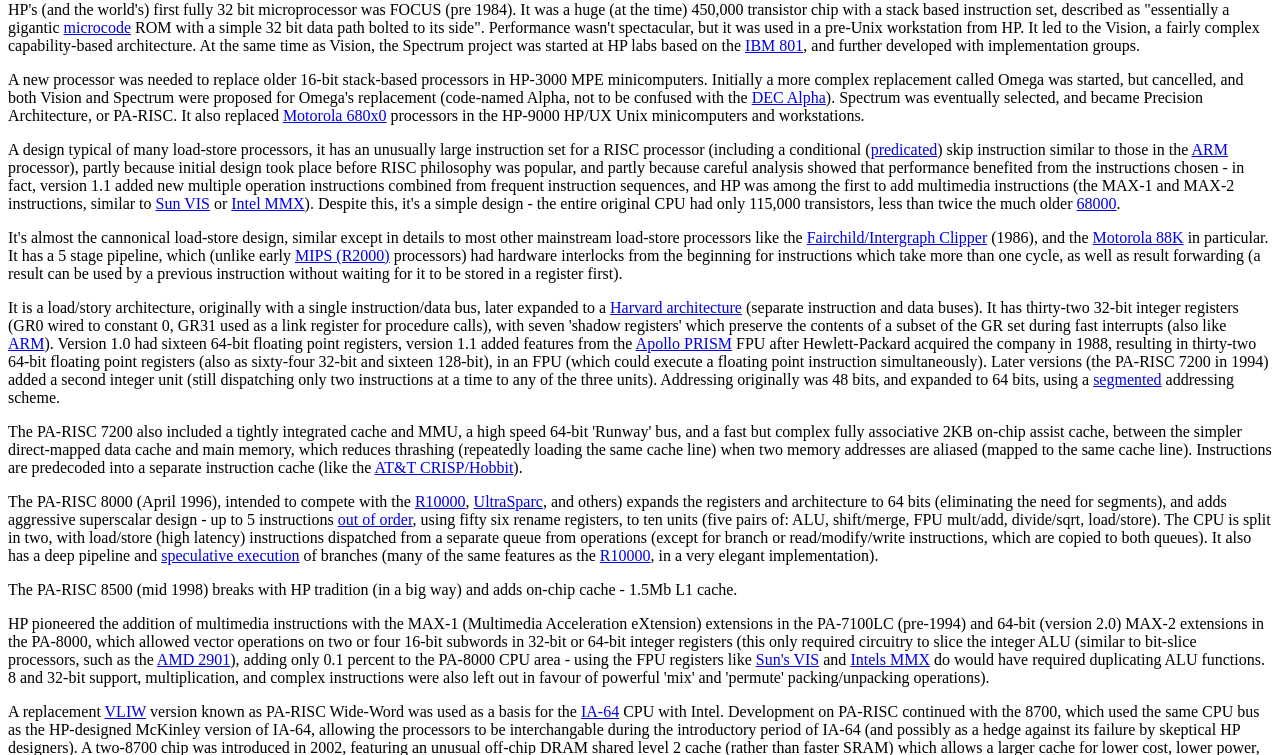Specify the bounding box coordinates of the region I need to click to perform the following instruction: "click the link 'ARM'". The coordinates must be four float numbers in the range of 0 to 1, i.e., [left, top, right, bottom].

[0.931, 0.186, 0.959, 0.209]